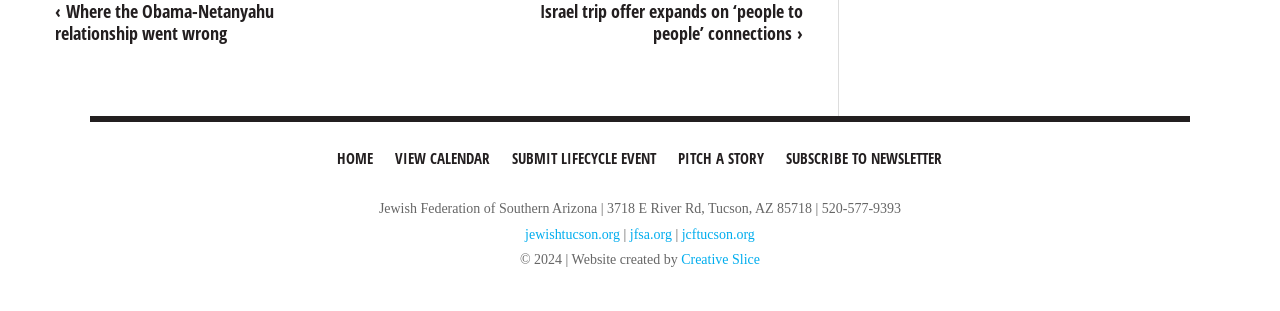Using the format (top-left x, top-left y, bottom-right x, bottom-right y), and given the element description, identify the bounding box coordinates within the screenshot: Pitch a Story

[0.523, 0.442, 0.604, 0.582]